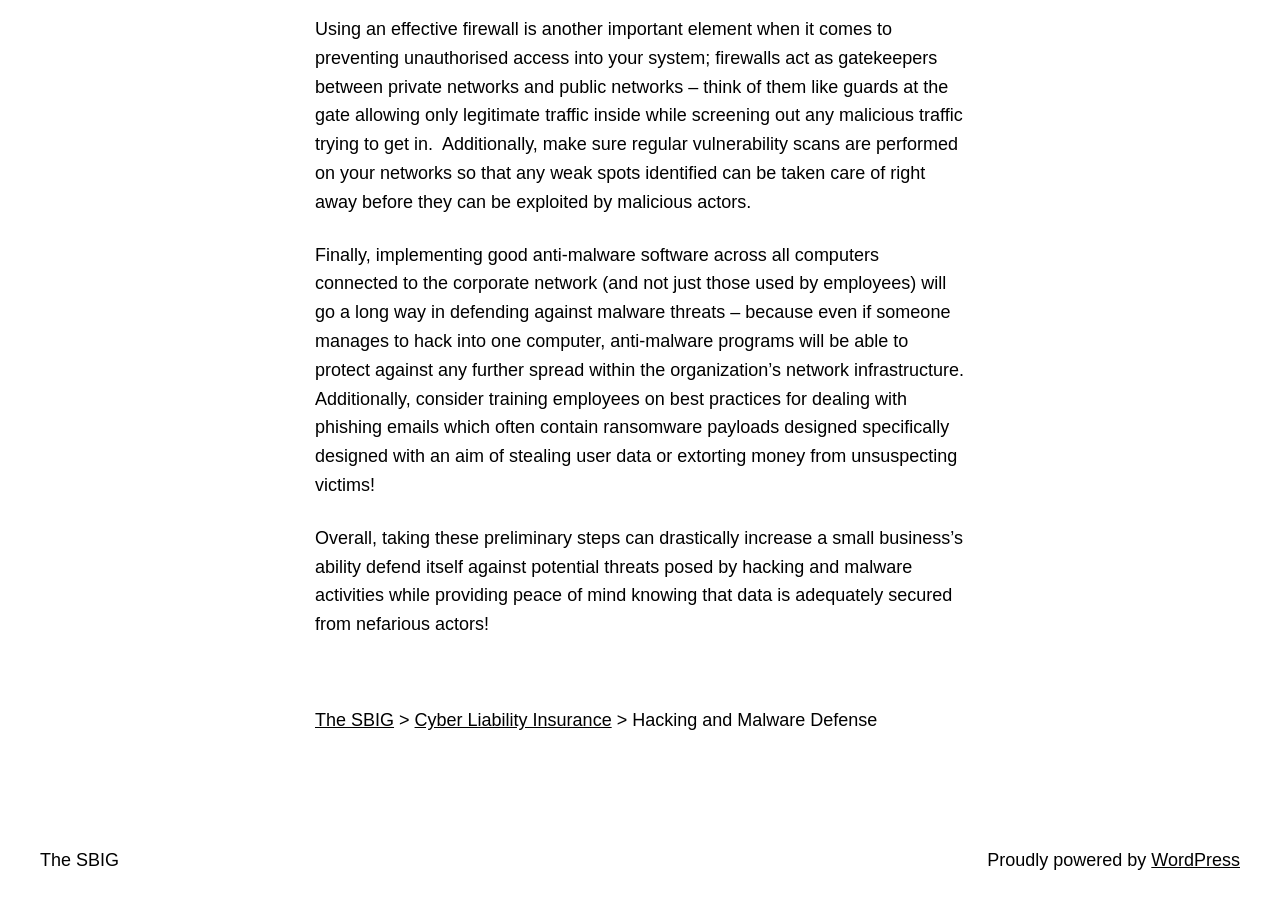Provide a short answer using a single word or phrase for the following question: 
What is the purpose of a firewall?

Preventing unauthorized access